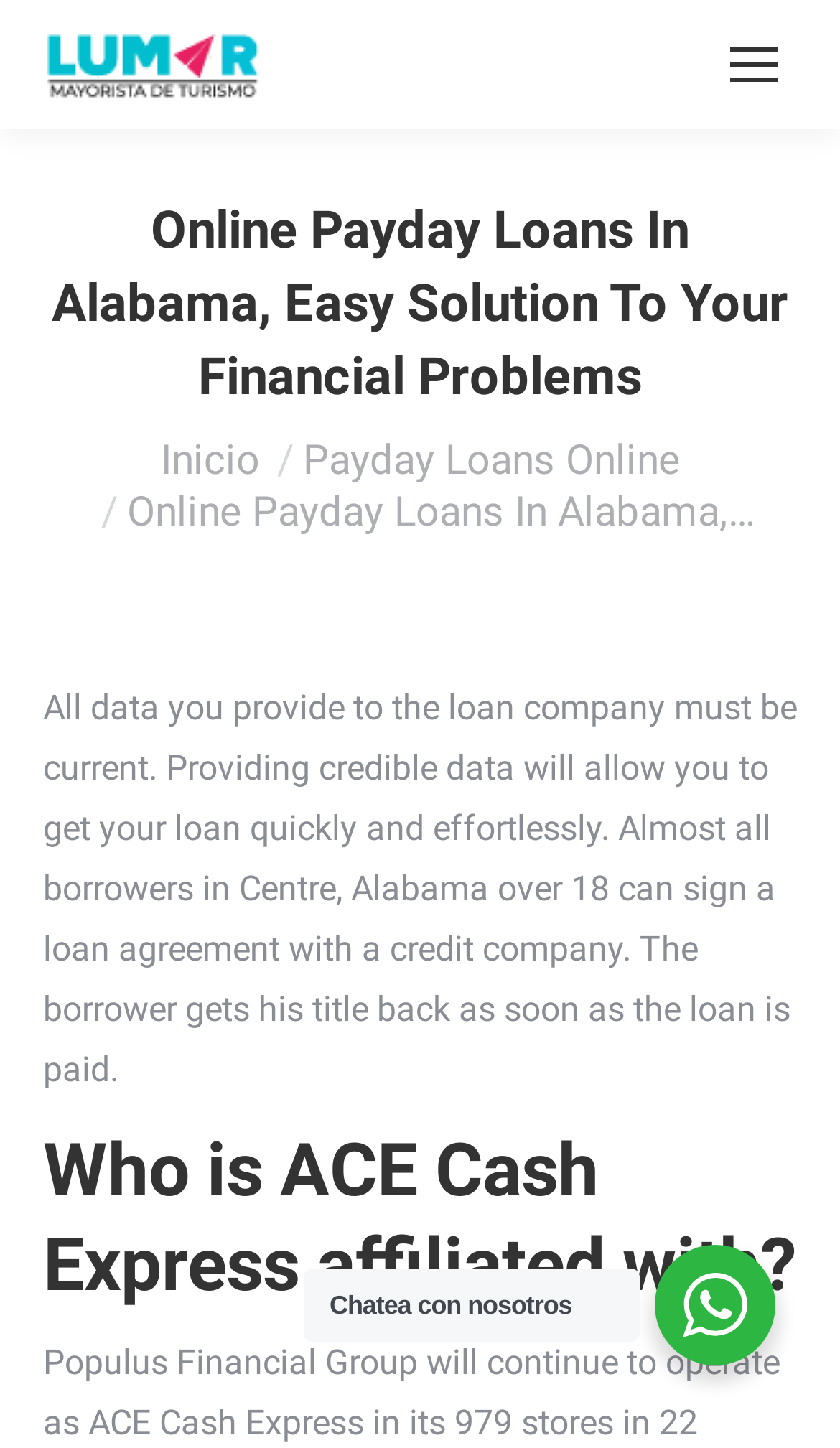Extract the heading text from the webpage.

Online Payday Loans In Alabama, Easy Solution To Your Financial Problems